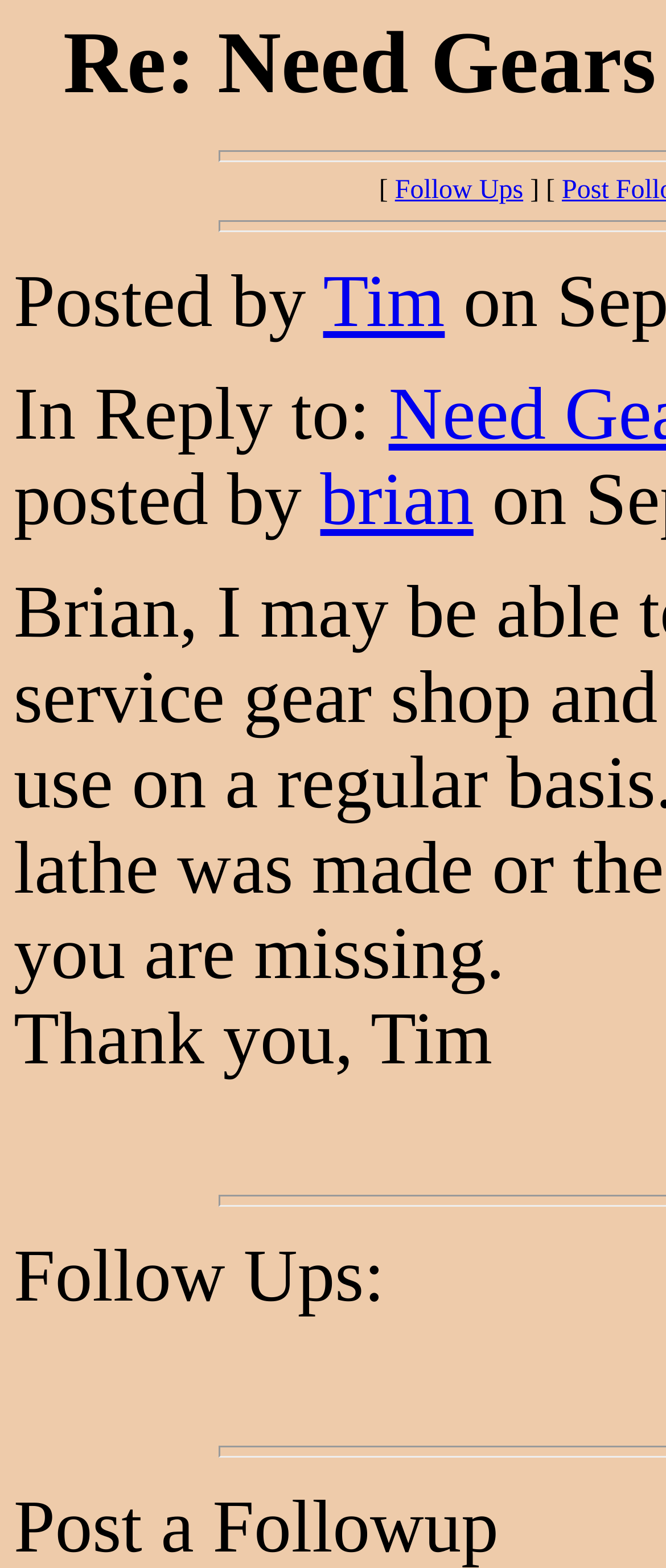Please analyze the image and give a detailed answer to the question:
Who is being replied to?

The text 'In Reply to:' followed by a link 'brian' and then the reply message 'Thank you, Tim' indicates that the reply is addressed to Tim.